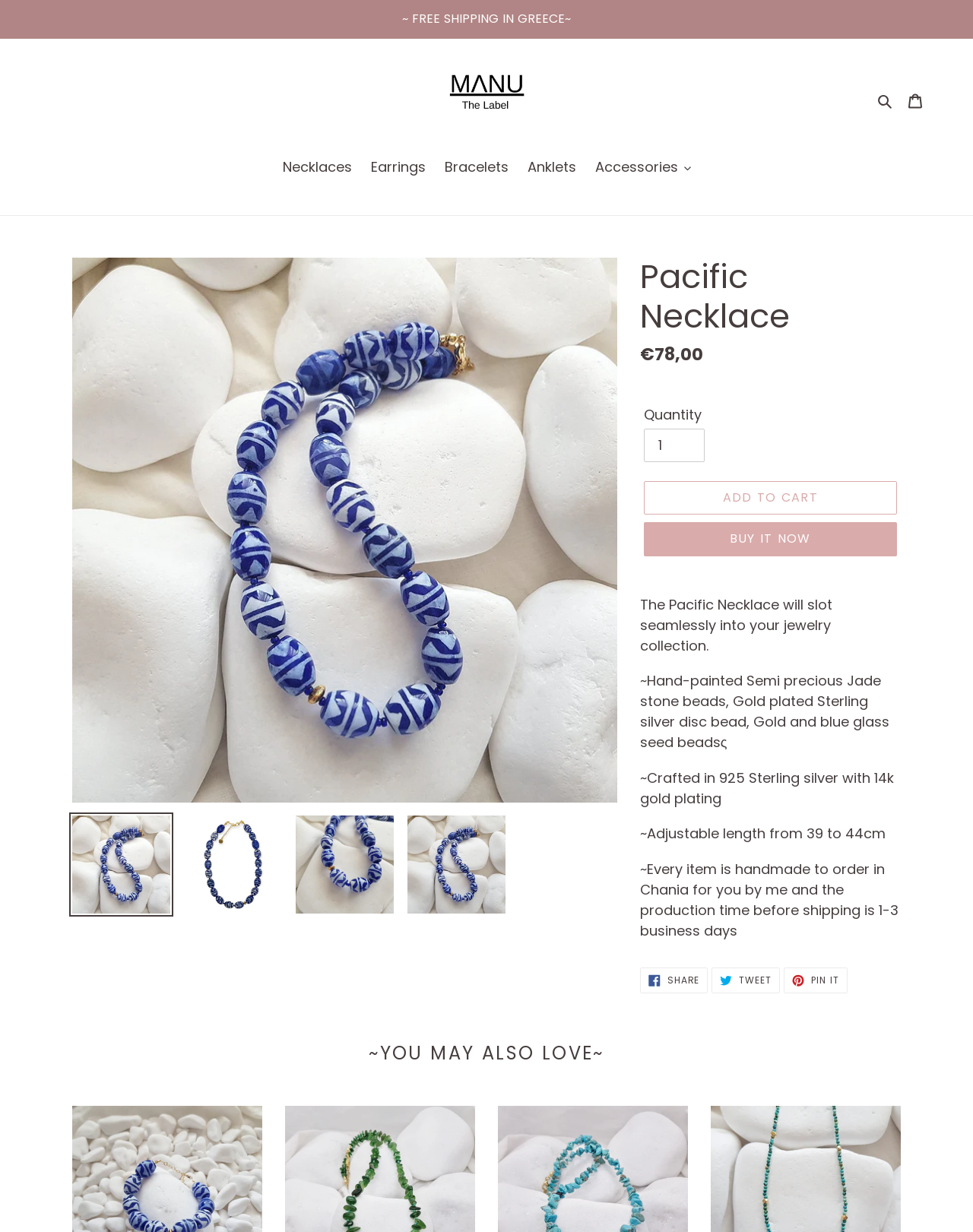Show me the bounding box coordinates of the clickable region to achieve the task as per the instruction: "Share on Facebook".

[0.658, 0.785, 0.728, 0.806]